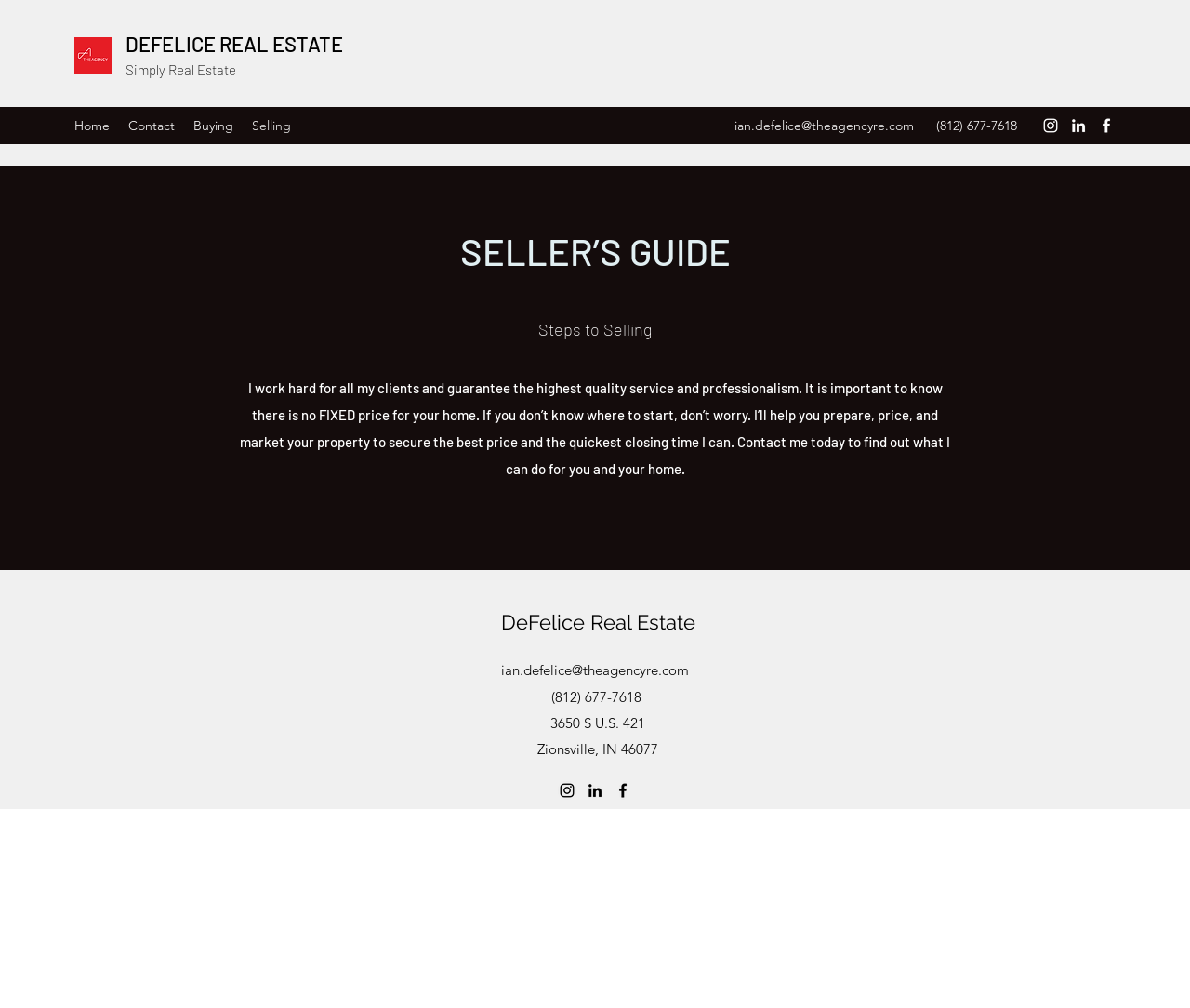Please respond in a single word or phrase: 
What is the phone number of the real estate agent?

(812) 677-7618